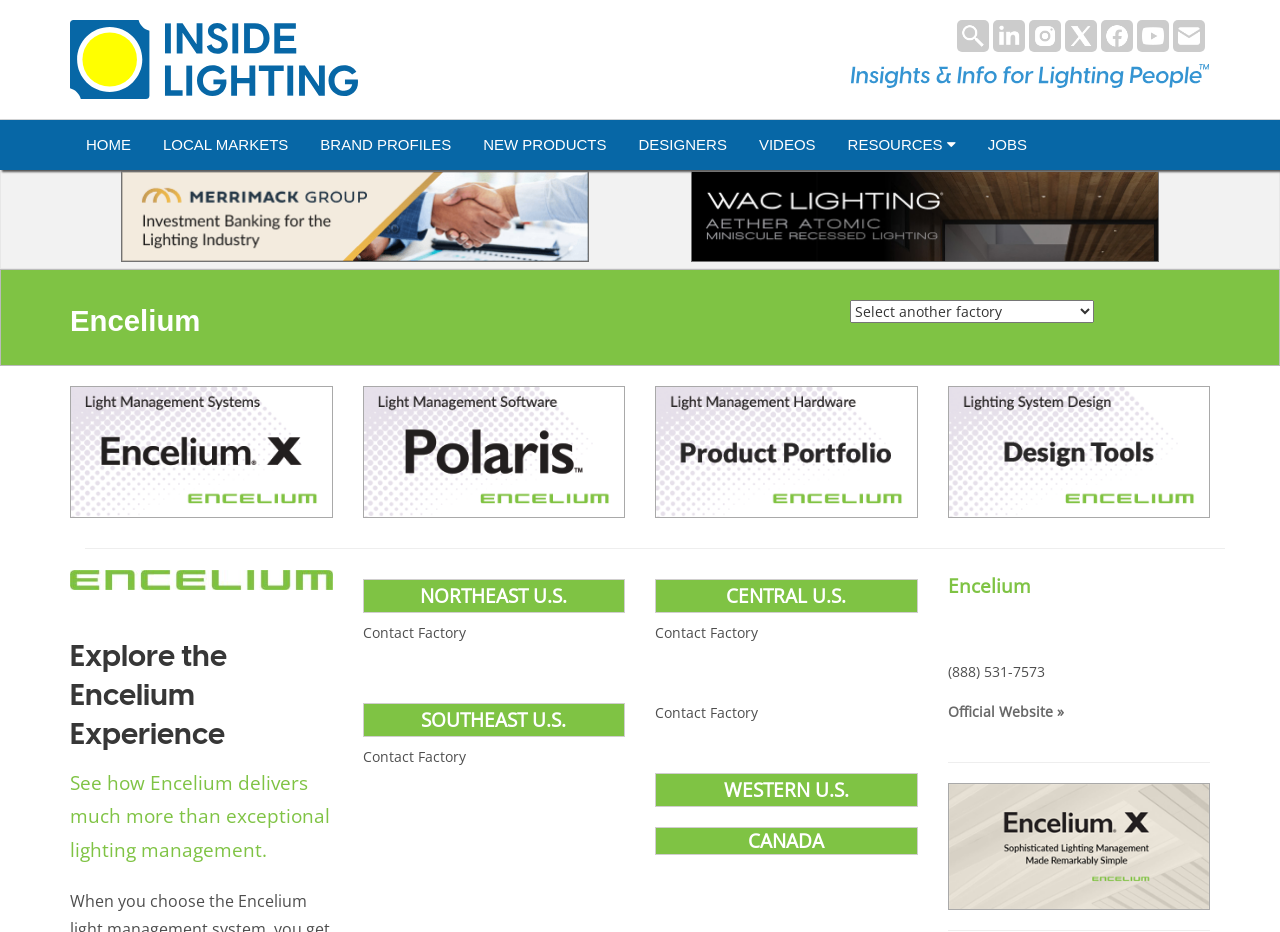Provide a short answer to the following question with just one word or phrase: How many images are there on the webpage?

13